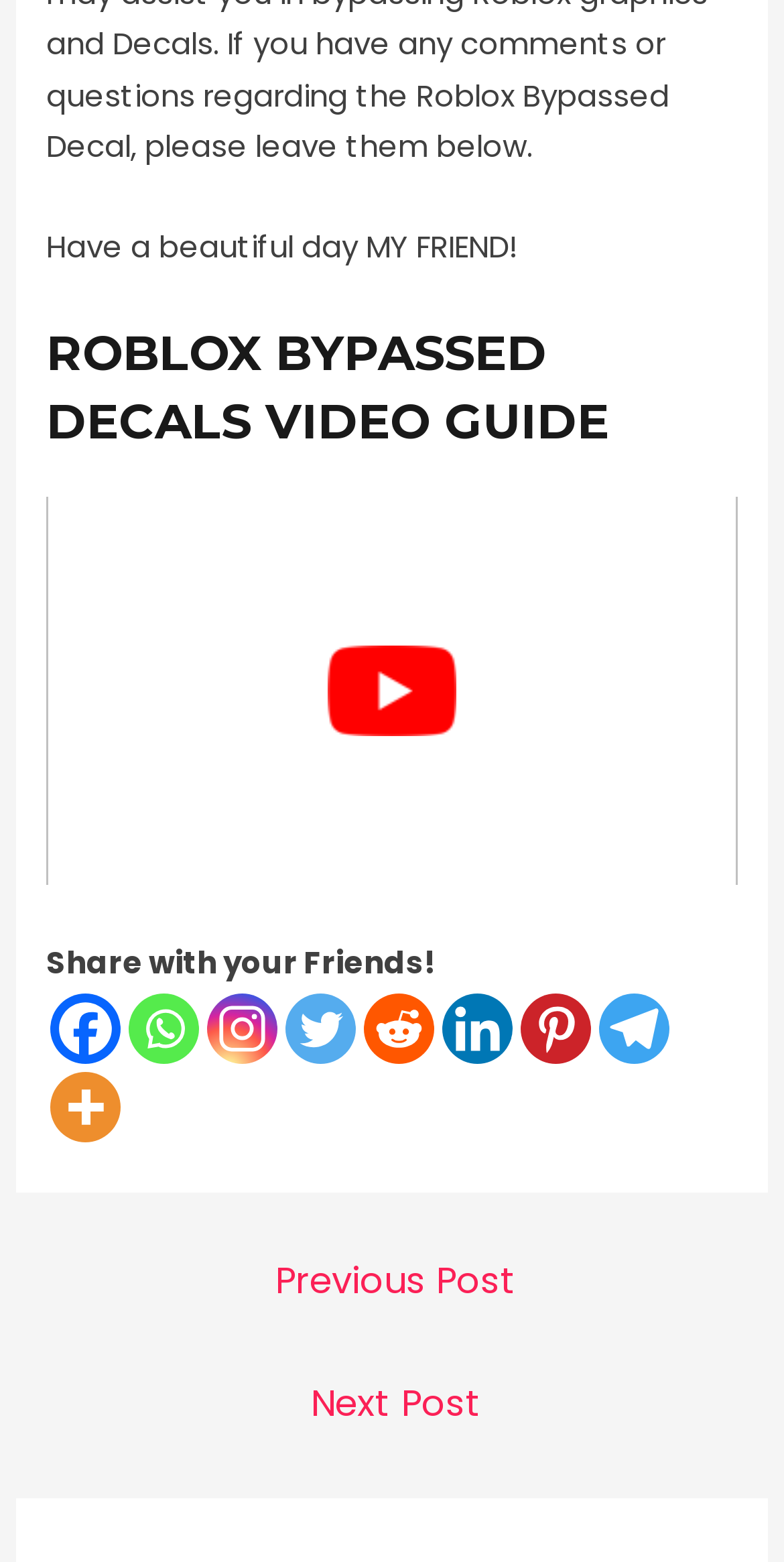What is the function of the 'play Youtube video' button?
Please give a well-detailed answer to the question.

The function of the 'play Youtube video' button can be determined by looking at the text on the button which suggests that it is used to play a Youtube video.